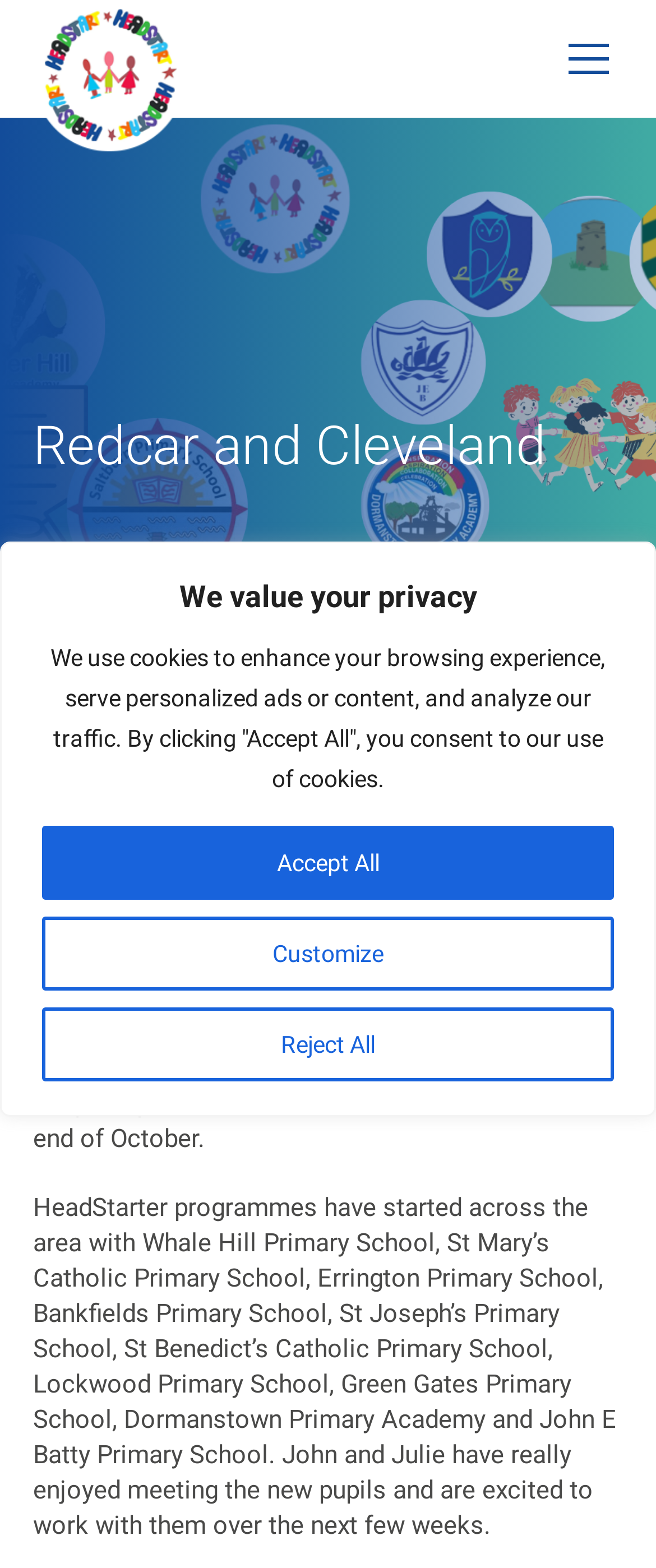What is the event mentioned in the text that will happen at the end of October?
Examine the screenshot and reply with a single word or phrase.

Mental Health Lead Network